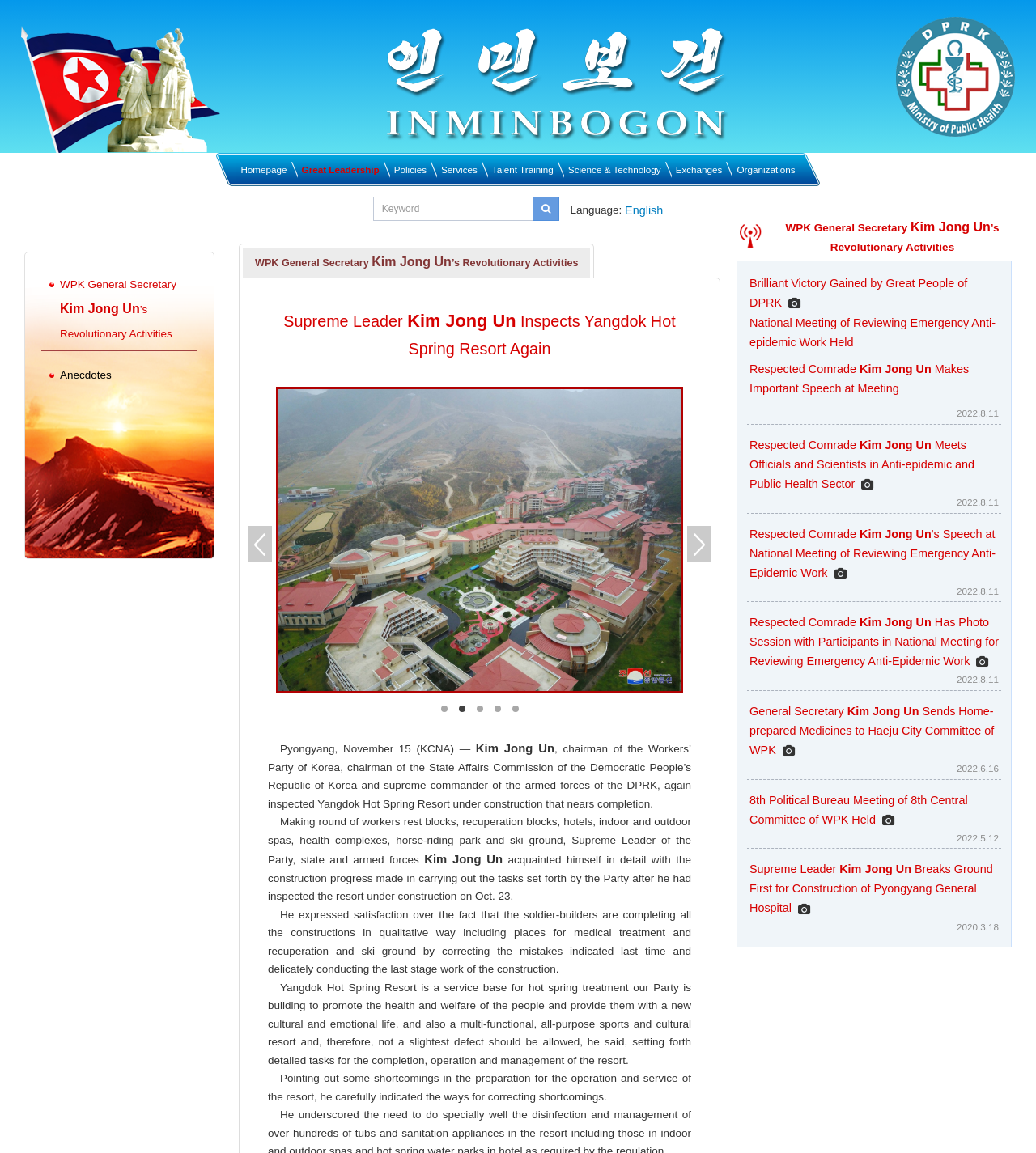Please determine the bounding box coordinates of the element's region to click for the following instruction: "Click the 'Homepage' link".

[0.228, 0.133, 0.281, 0.161]